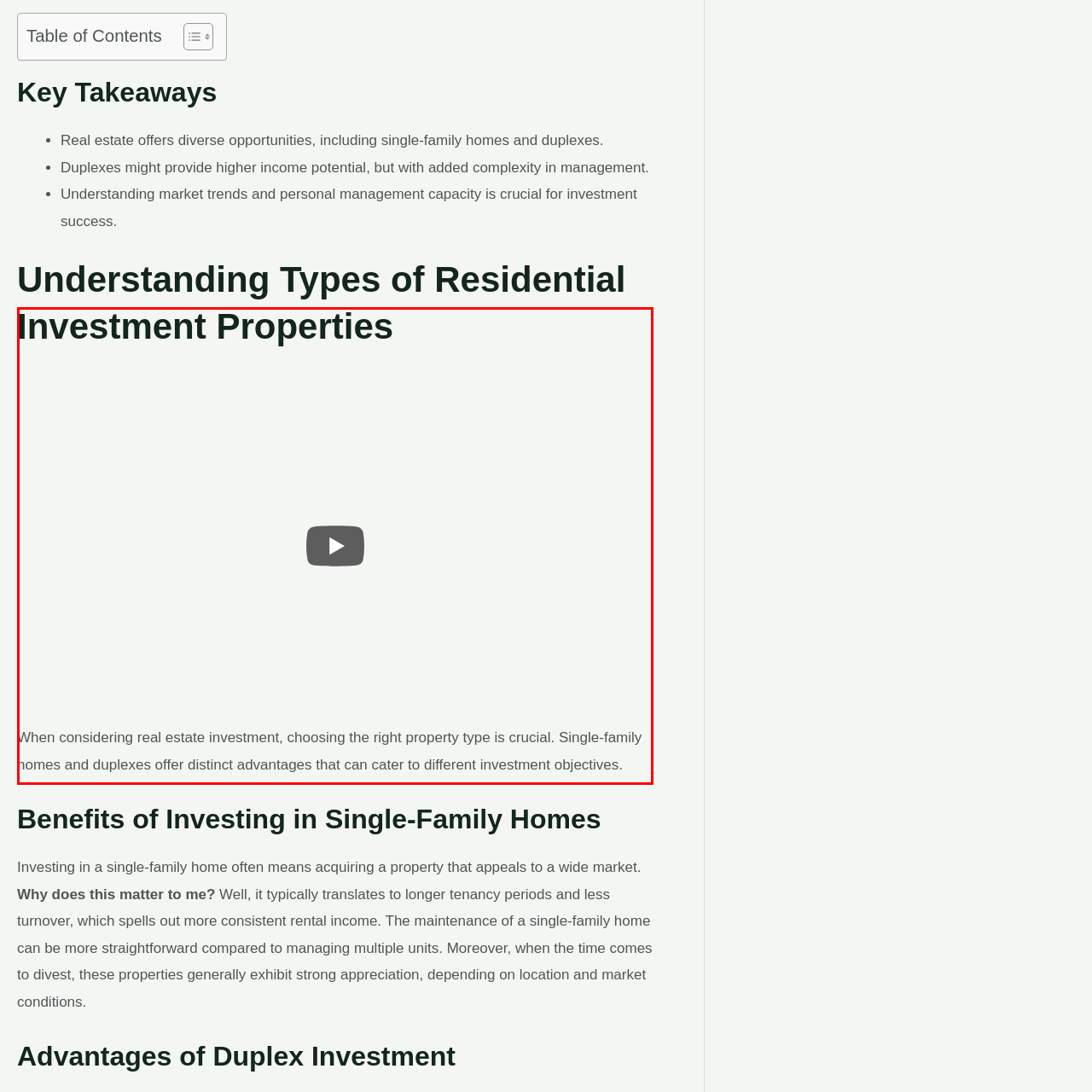Pay attention to the section outlined in red, What is the relationship between property type and investor goals? 
Reply with a single word or phrase.

Unique benefits